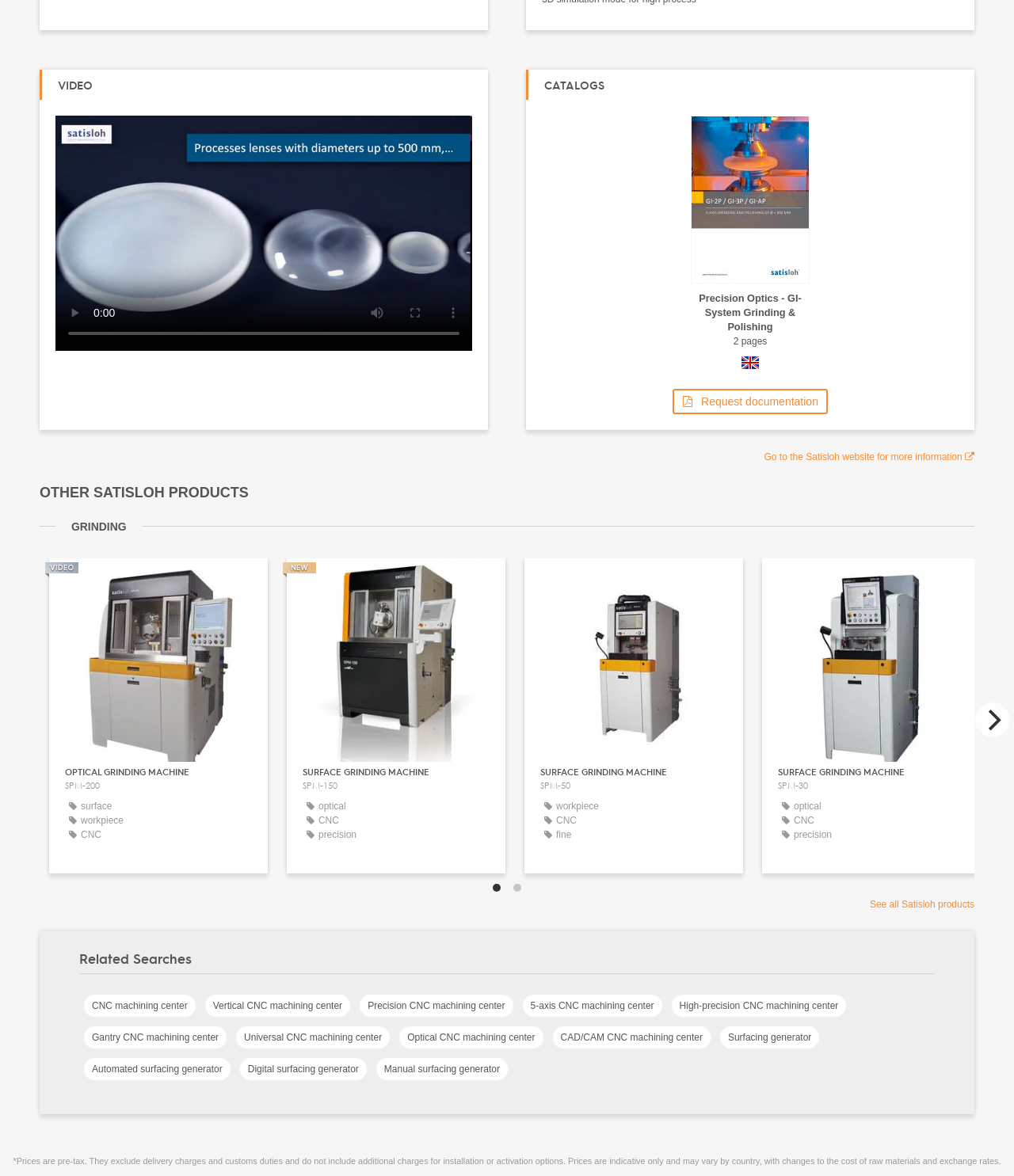Could you please study the image and provide a detailed answer to the question:
What is the video's current state?

The video's current state can be determined by looking at the 'play' button, which is currently disabled, indicating that the video is not playing.